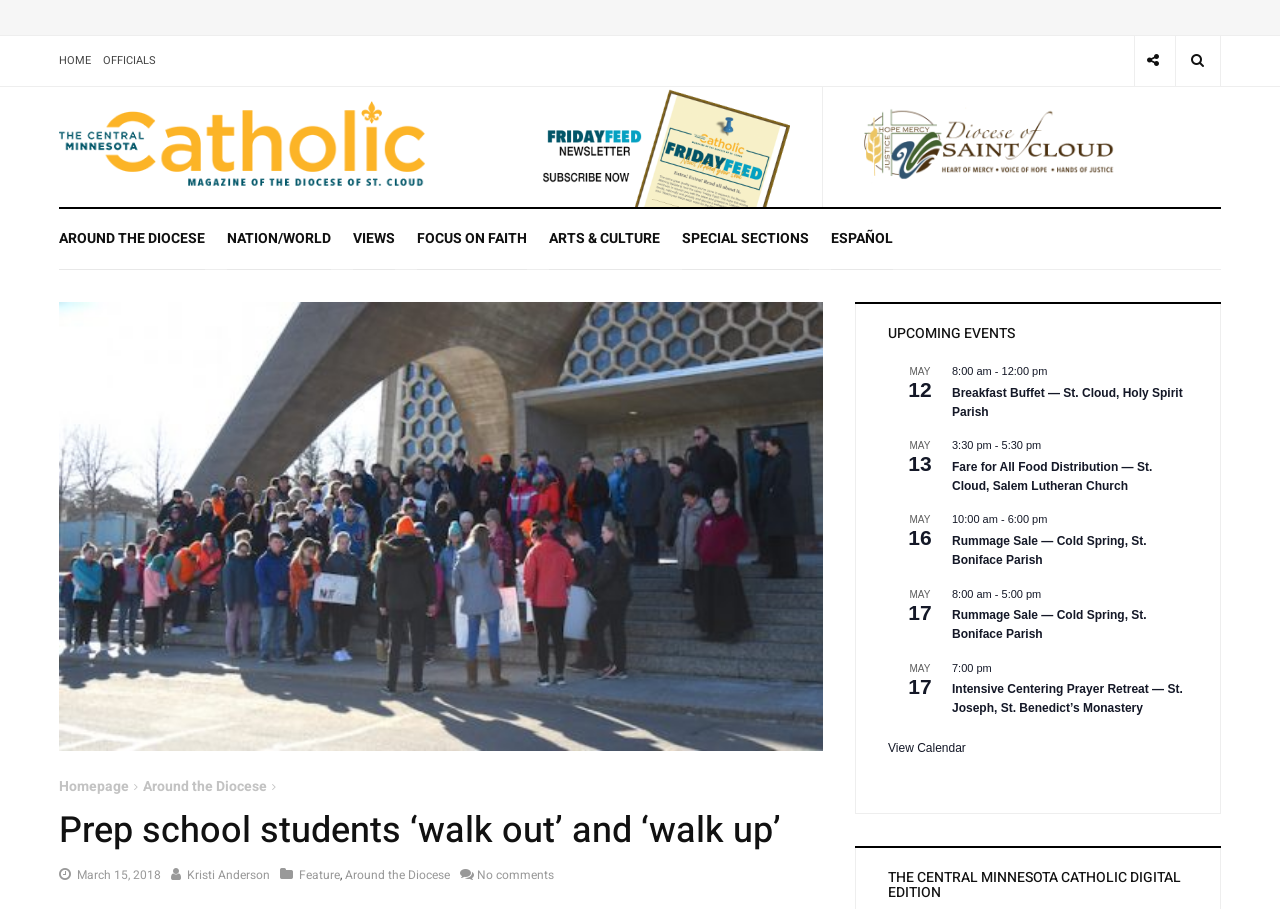What is the time range of the event 'Fare for All Food Distribution — St. Cloud, Salem Lutheran Church'?
Please use the image to provide an in-depth answer to the question.

I found the answer by examining the event listing section, where the time range '3:30 pm - 5:30 pm' is specified for the 'Fare for All Food Distribution — St. Cloud, Salem Lutheran Church' event.